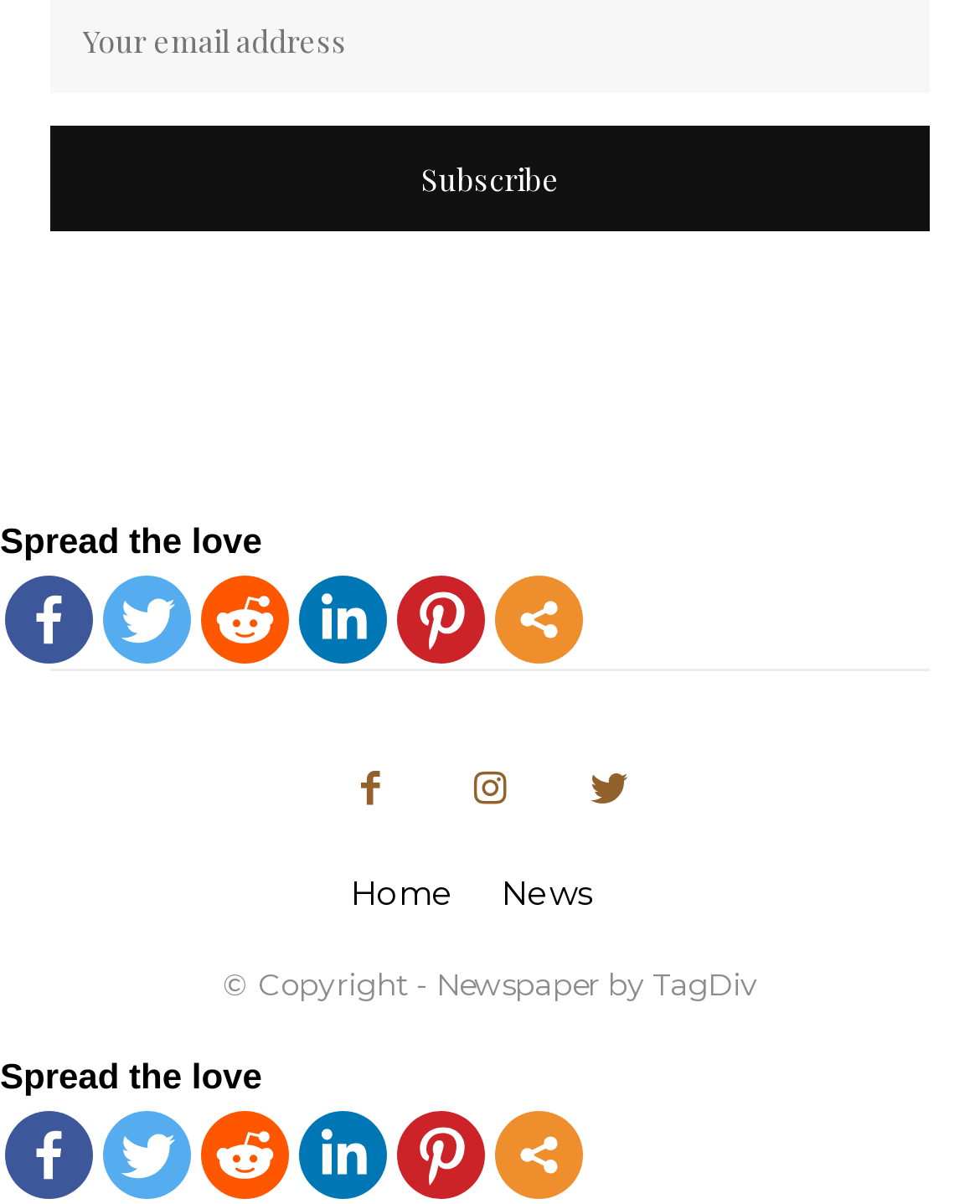Please locate the bounding box coordinates of the element that should be clicked to achieve the given instruction: "Go to the home page".

[0.358, 0.724, 0.463, 0.757]